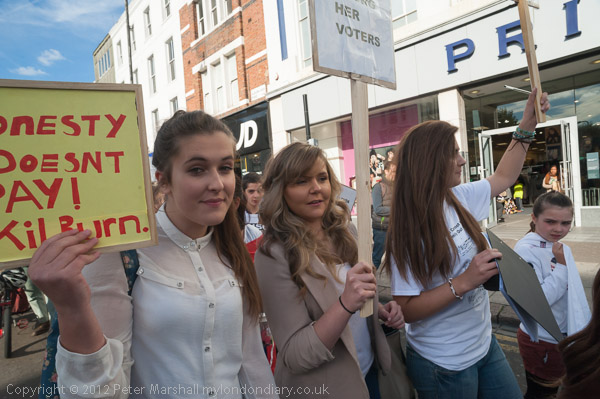What is the message on the sign in the background?
Please look at the screenshot and answer in one word or a short phrase.

HER VOTERS